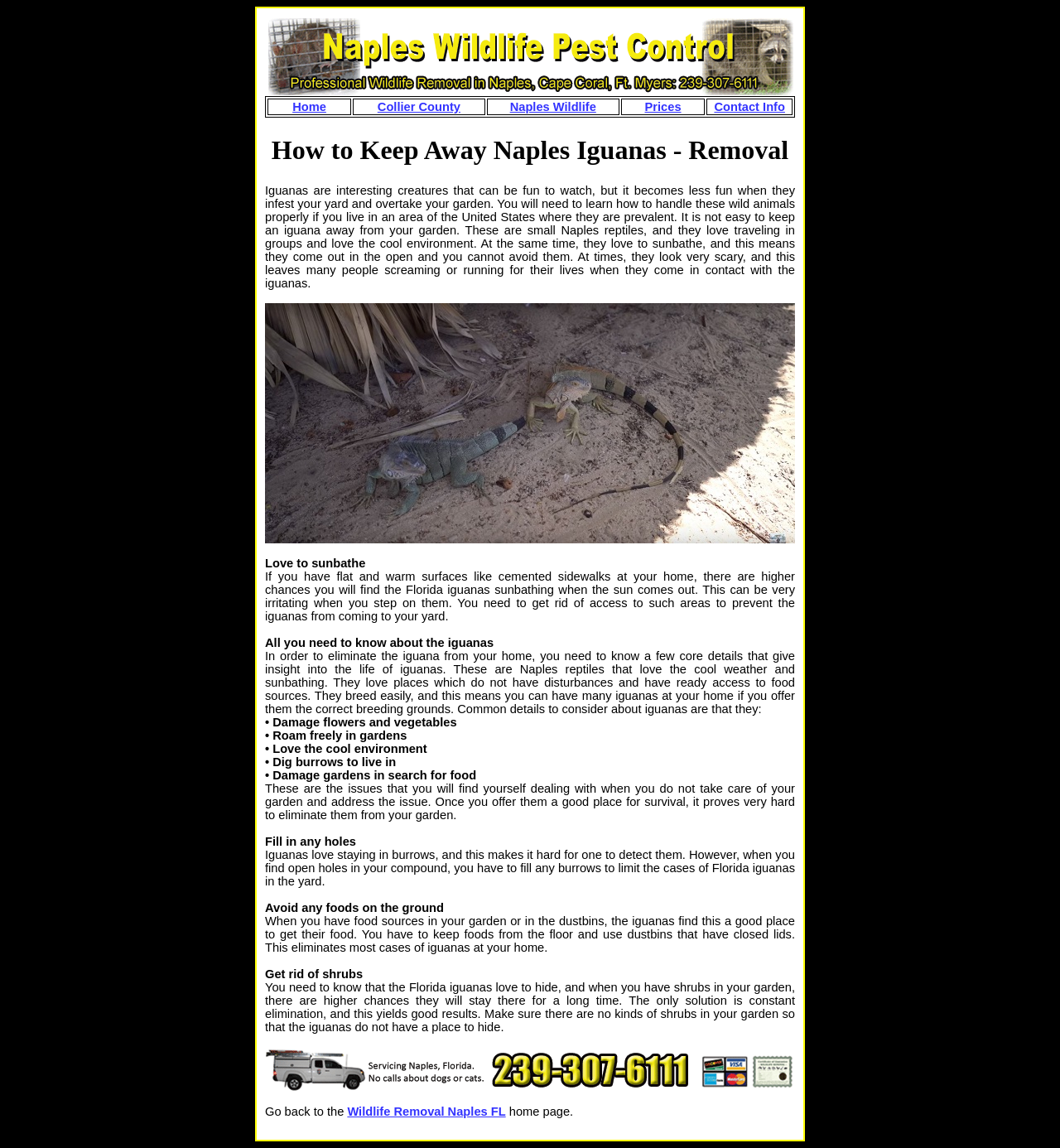Based on the element description: "Collier County", identify the UI element and provide its bounding box coordinates. Use four float numbers between 0 and 1, [left, top, right, bottom].

[0.356, 0.087, 0.434, 0.099]